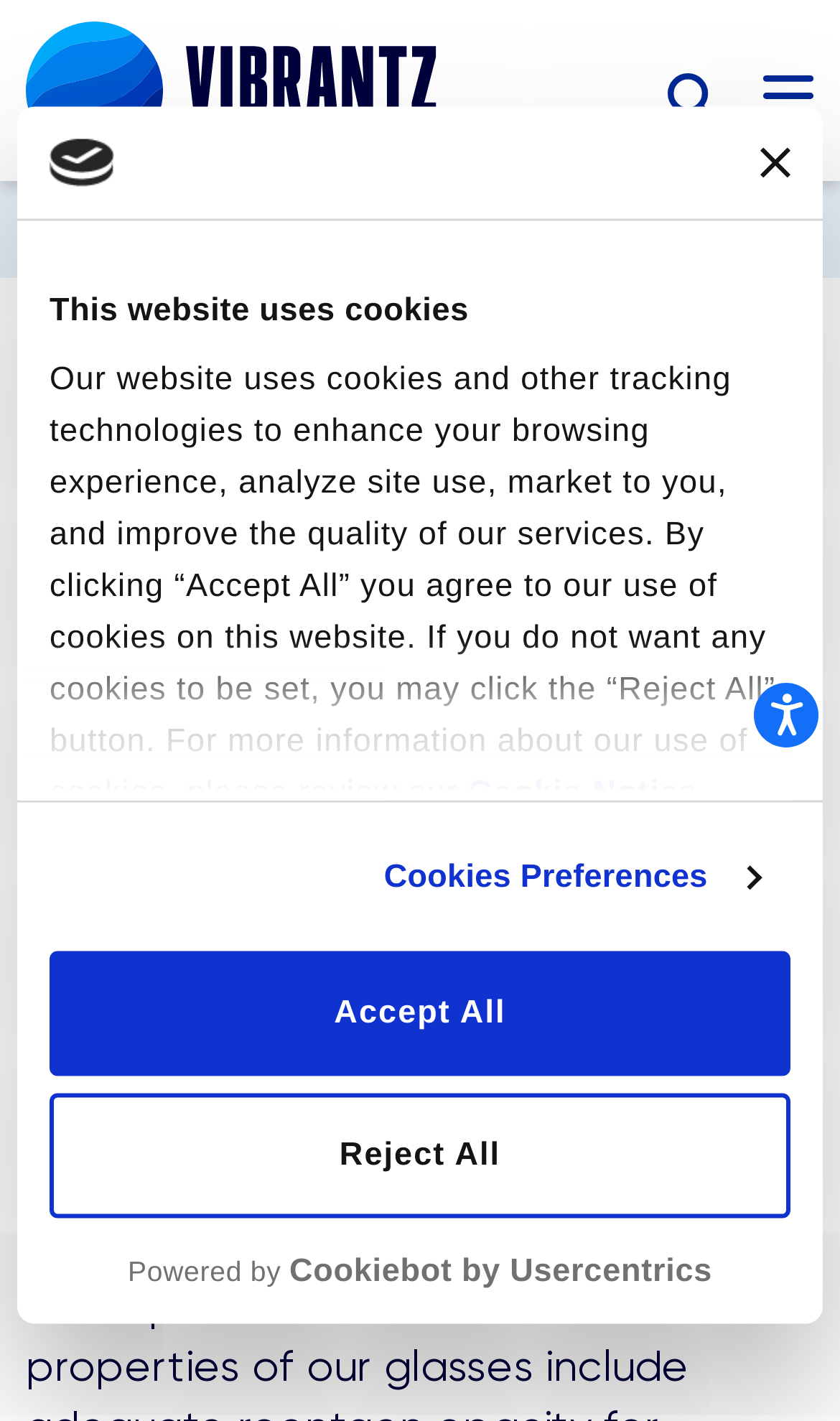What is the company name?
Could you answer the question with a detailed and thorough explanation?

The company name can be found in the top-left corner of the webpage, where the logo is located. The logo is accompanied by the text 'Vibrantz Technologies', which is also a link that opens in a new window.